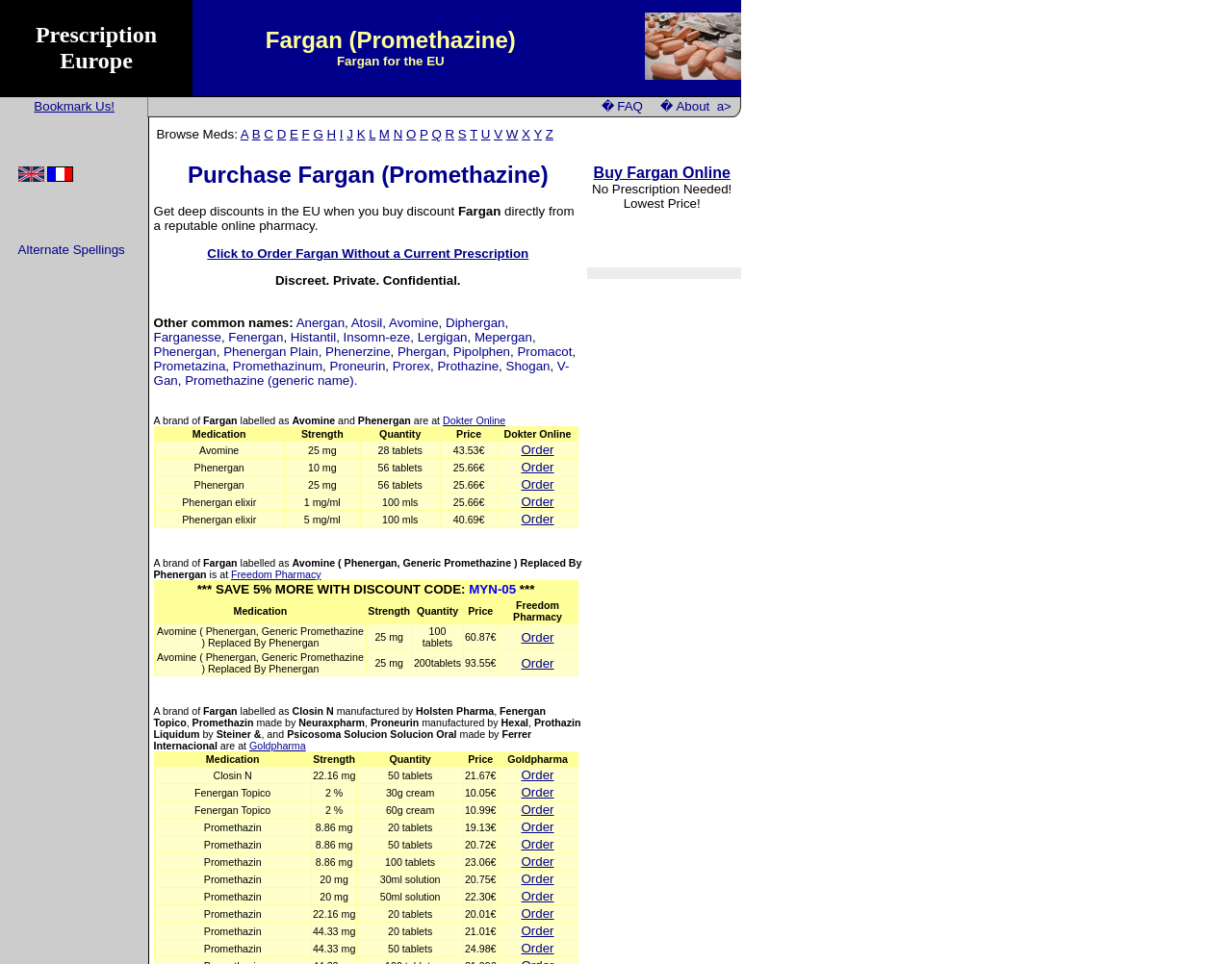Find the UI element described as: "What is Food Processing Equipment?" and predict its bounding box coordinates. Ensure the coordinates are four float numbers between 0 and 1, [left, top, right, bottom].

None